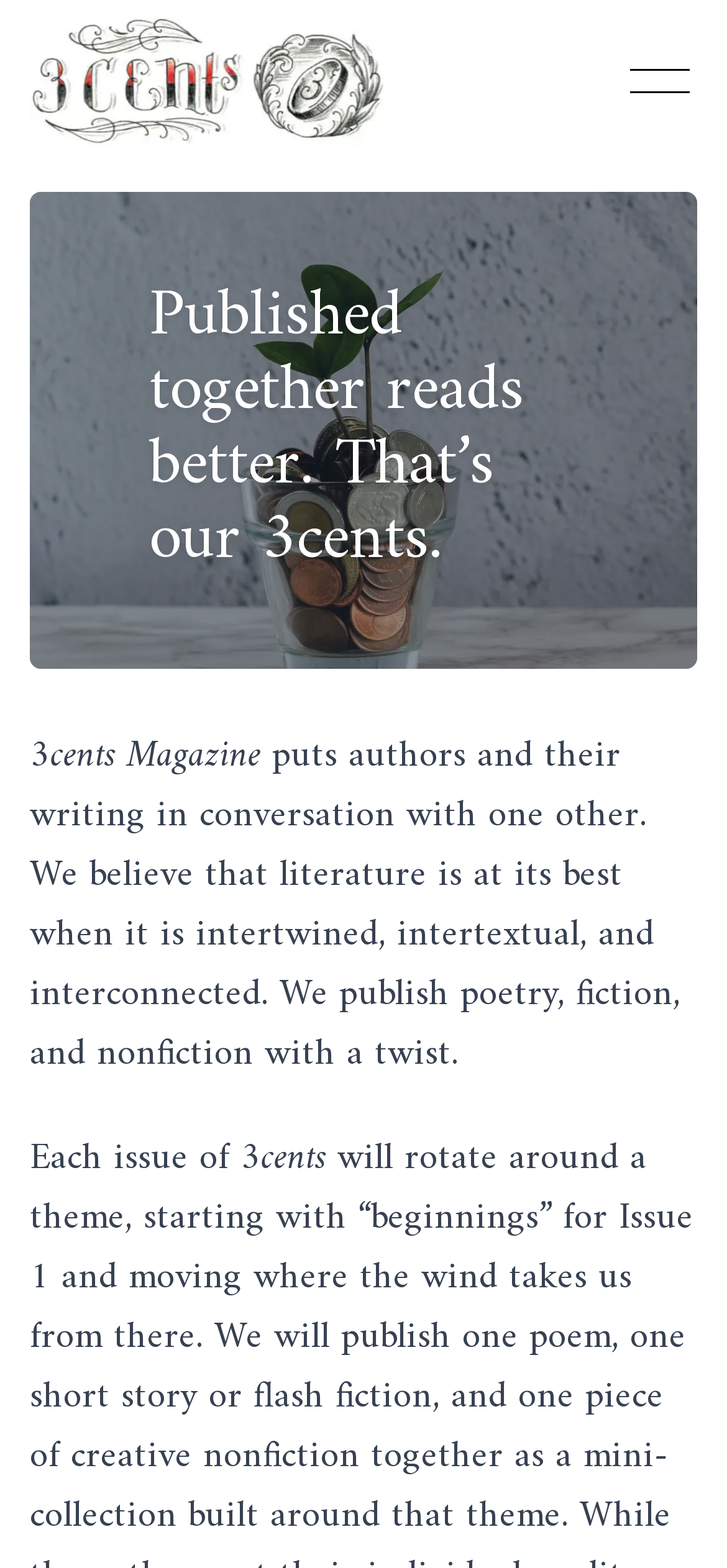Describe all visible elements and their arrangement on the webpage.

The webpage is the homepage of 3cents Magazine, a literary publication that brings authors and their writing together. At the top left corner, there is a logo of the magazine, accompanied by an image with the same name. To the right of the logo, there is a button to open the menu. 

Below the logo, there is a large image with the magazine's tagline "Published together reads better. That’s our 3cents." This image spans almost the entire width of the page. Above the image, there is a heading with the same text, which is centered on the page. 

Underneath the heading, there are three blocks of text. The first block is the title "3cents Magazine" in a smaller font. The second block is a paragraph that describes the magazine's mission, stating that they believe literature is best when it is intertwined, intertextual, and interconnected, and that they publish poetry, fiction, and nonfiction with a twist. The third block starts with the phrase "Each issue of" and is likely a continuation of the description of the magazine's content.

At the bottom of the page, there is a link to the "Home" page, which spans the entire width of the page.